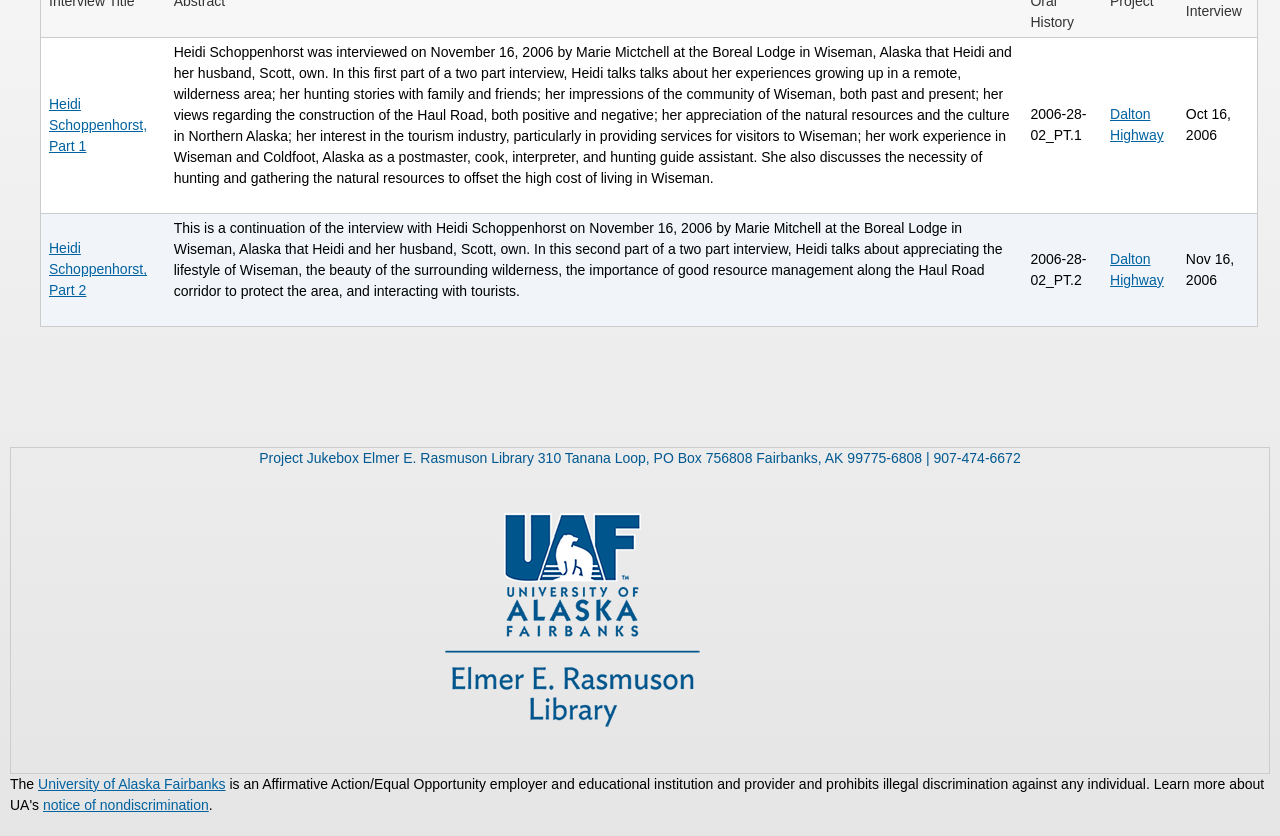Determine the bounding box coordinates of the UI element that matches the following description: "Dalton Highway". The coordinates should be four float numbers between 0 and 1 in the format [left, top, right, bottom].

[0.867, 0.3, 0.909, 0.344]